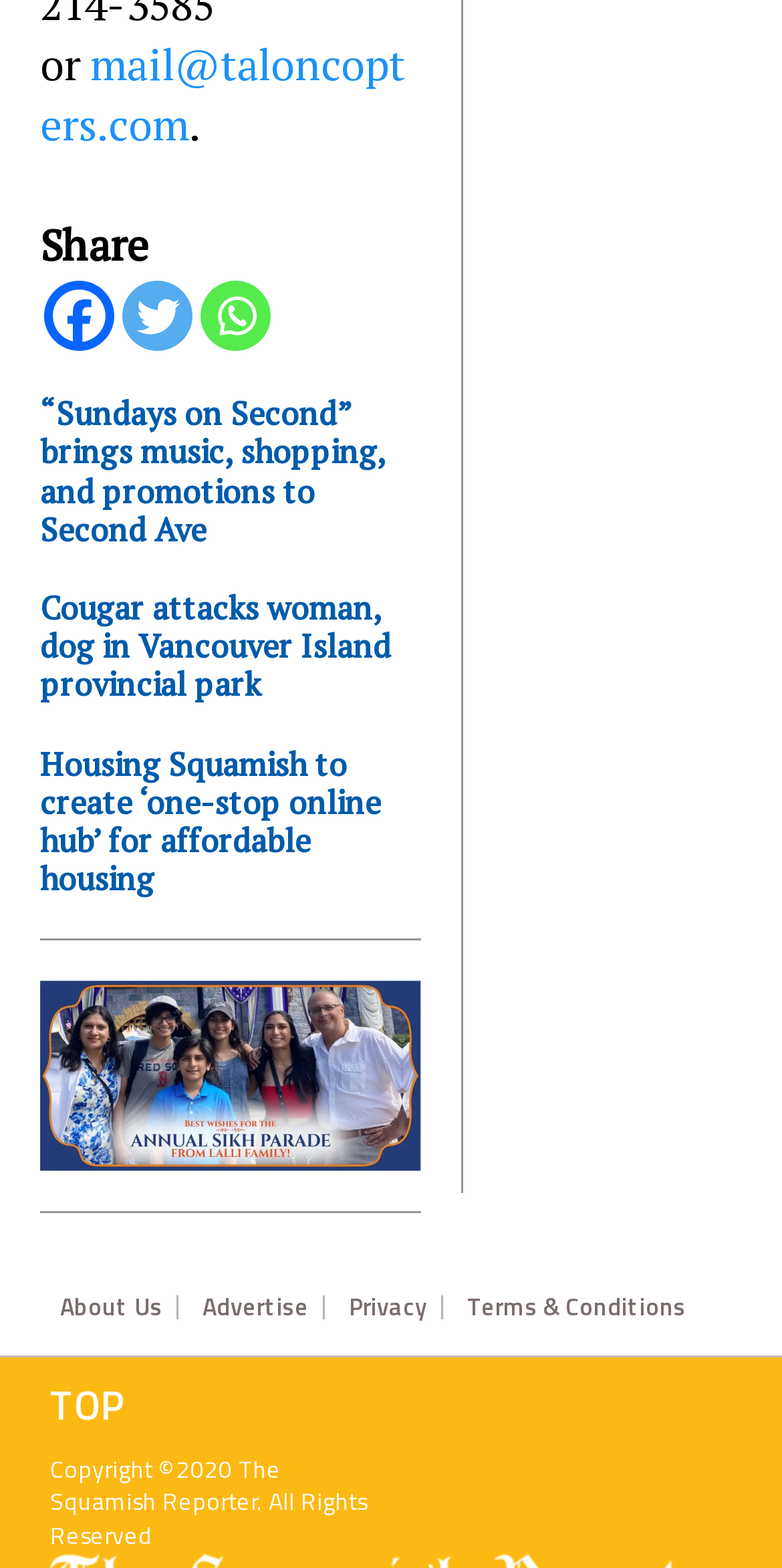Determine the bounding box coordinates of the target area to click to execute the following instruction: "Check the latest news."

[0.051, 0.252, 0.538, 0.35]